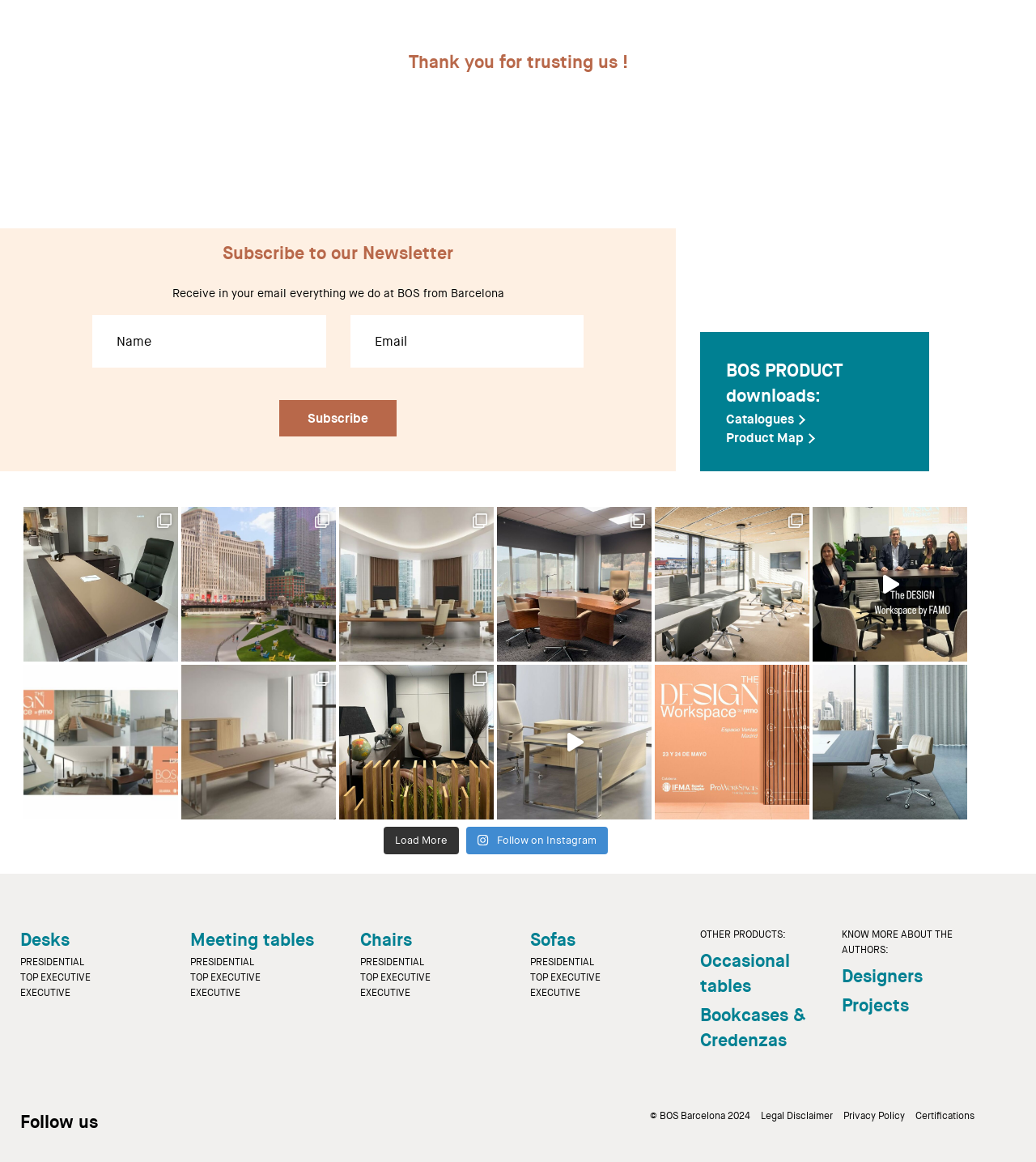Can you determine the bounding box coordinates of the area that needs to be clicked to fulfill the following instruction: "Subscribe to the newsletter"?

[0.27, 0.344, 0.383, 0.376]